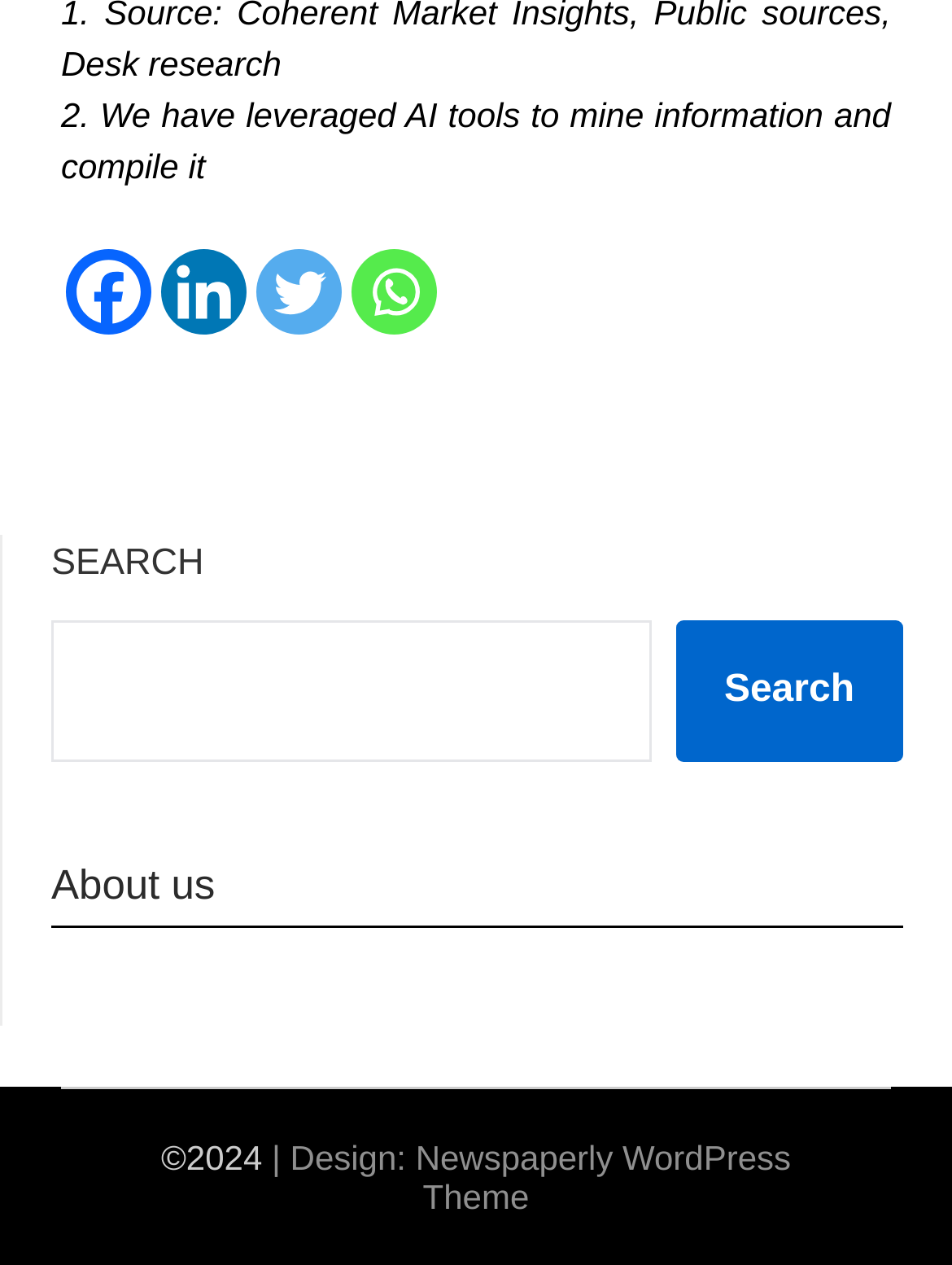Given the element description: "aria-label="Twitter" title="Twitter"", predict the bounding box coordinates of this UI element. The coordinates must be four float numbers between 0 and 1, given as [left, top, right, bottom].

[0.269, 0.198, 0.359, 0.265]